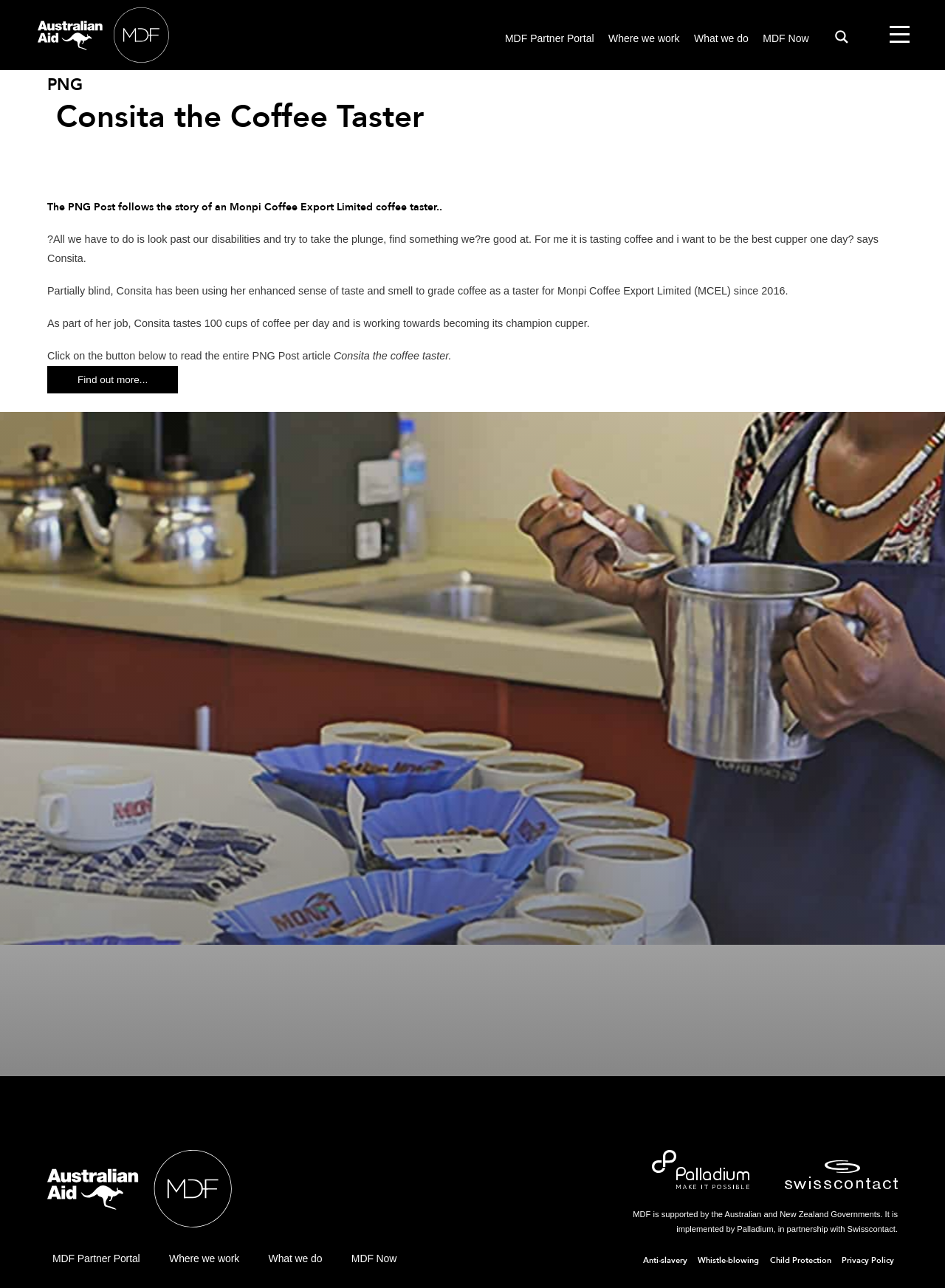Answer the following query with a single word or phrase:
What organization supports MDF?

Australian and New Zealand Governments